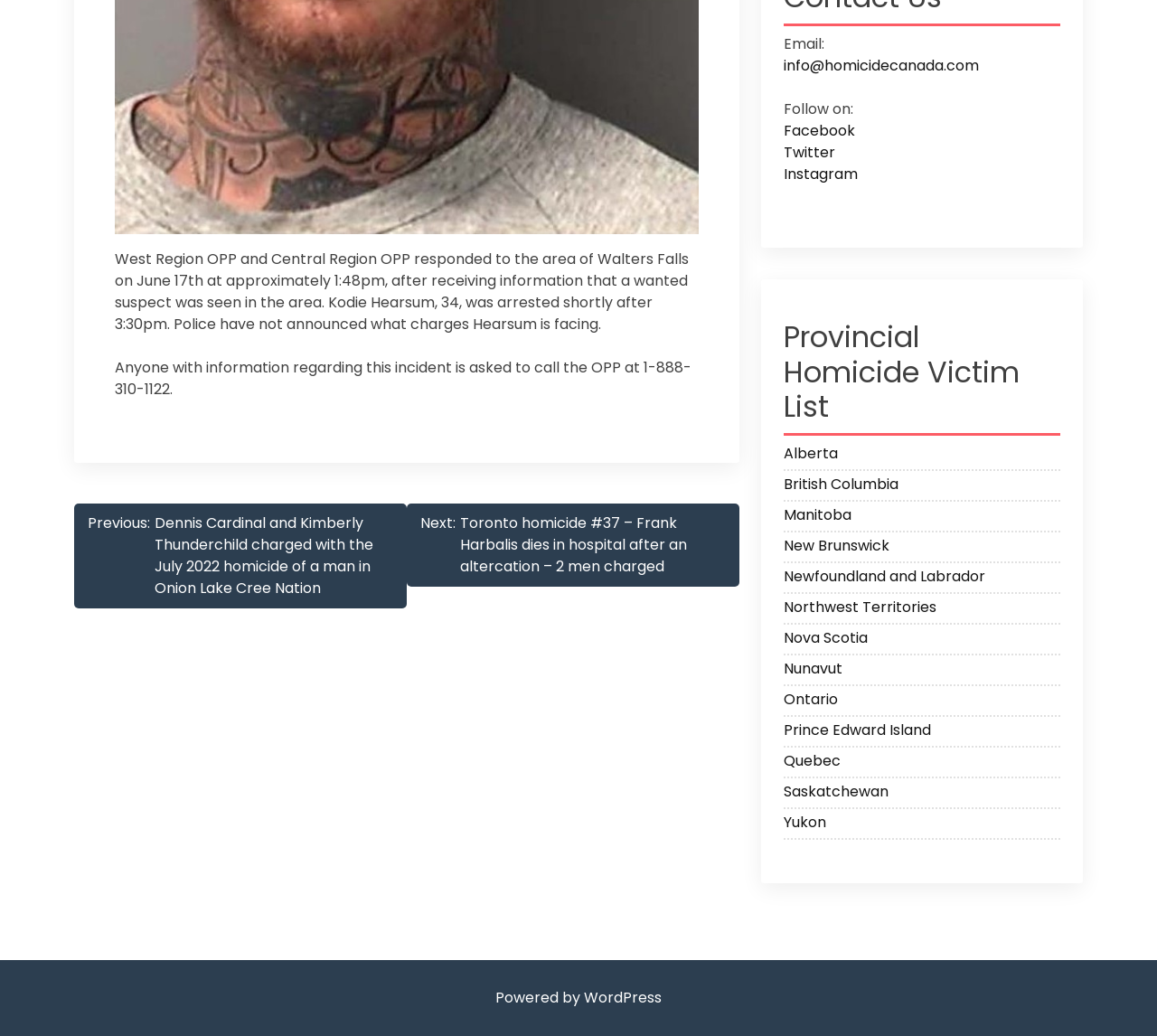From the webpage screenshot, predict the bounding box coordinates (top-left x, top-left y, bottom-right x, bottom-right y) for the UI element described here: Northwest Territories

[0.677, 0.576, 0.916, 0.602]